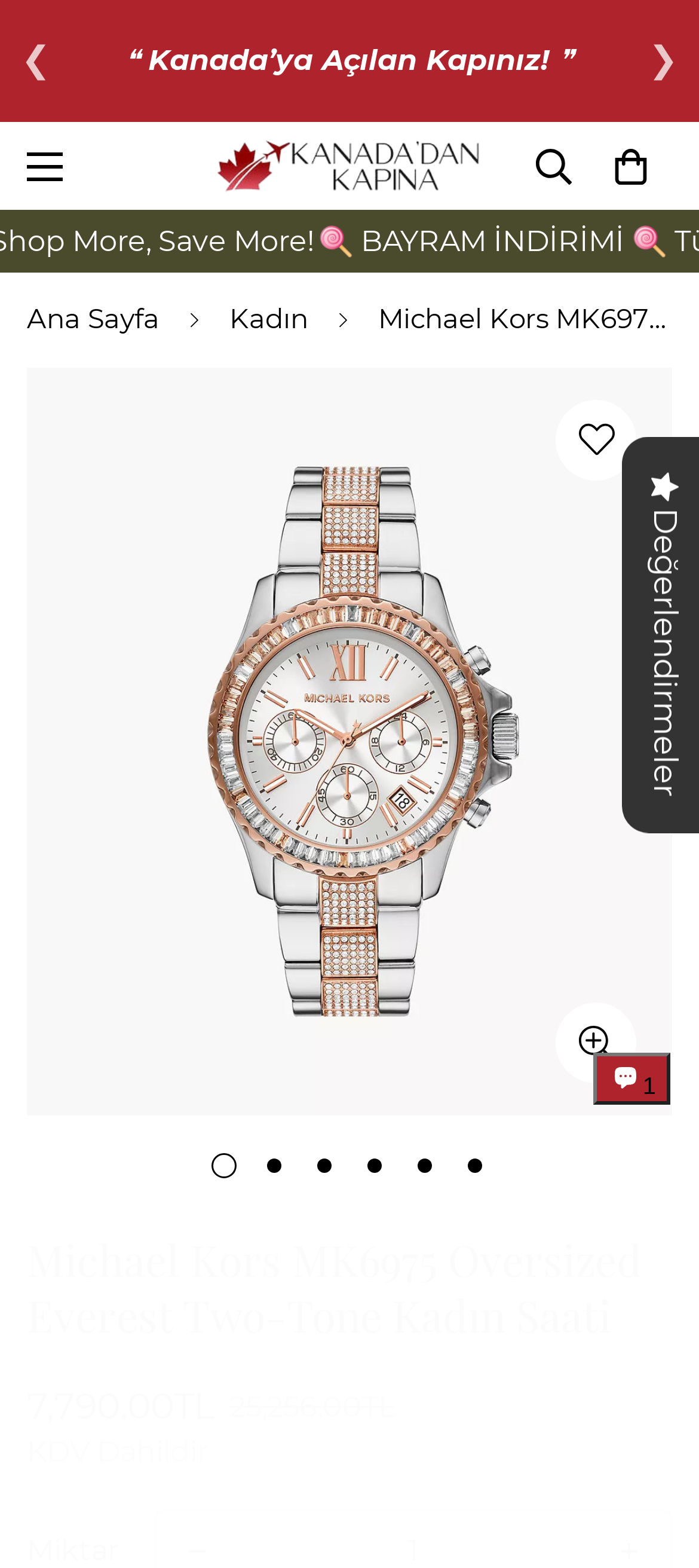What is the principal heading displayed on the webpage?

Michael Kors MK6975 Oversized Everest Two-Tone Kadın Saati